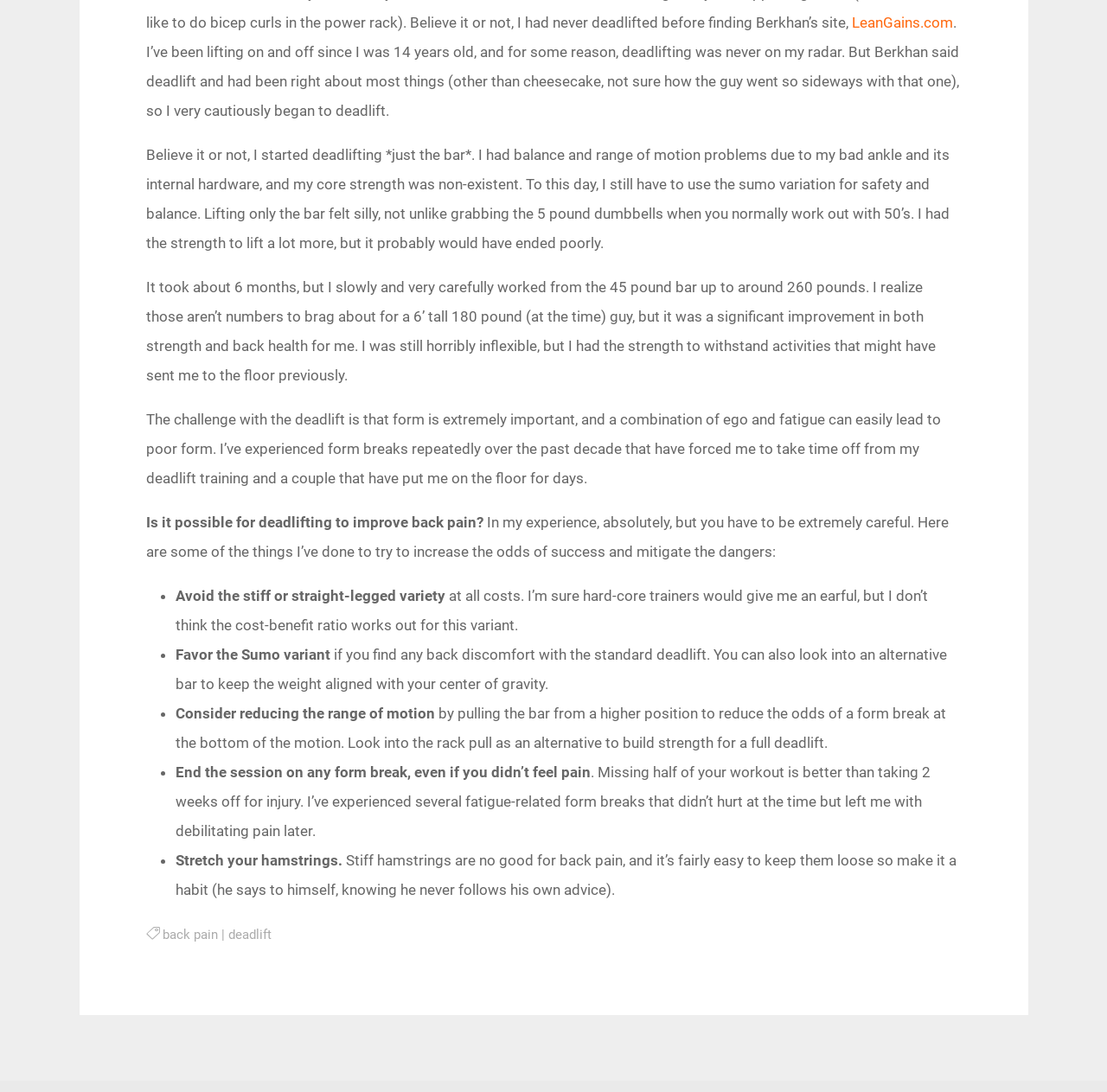Why is it important to stretch hamstrings?
Please answer the question as detailed as possible based on the image.

Stretching hamstrings is important because stiff hamstrings are no good for back pain, and it's fairly easy to keep them loose, making it a habit to prevent back pain.